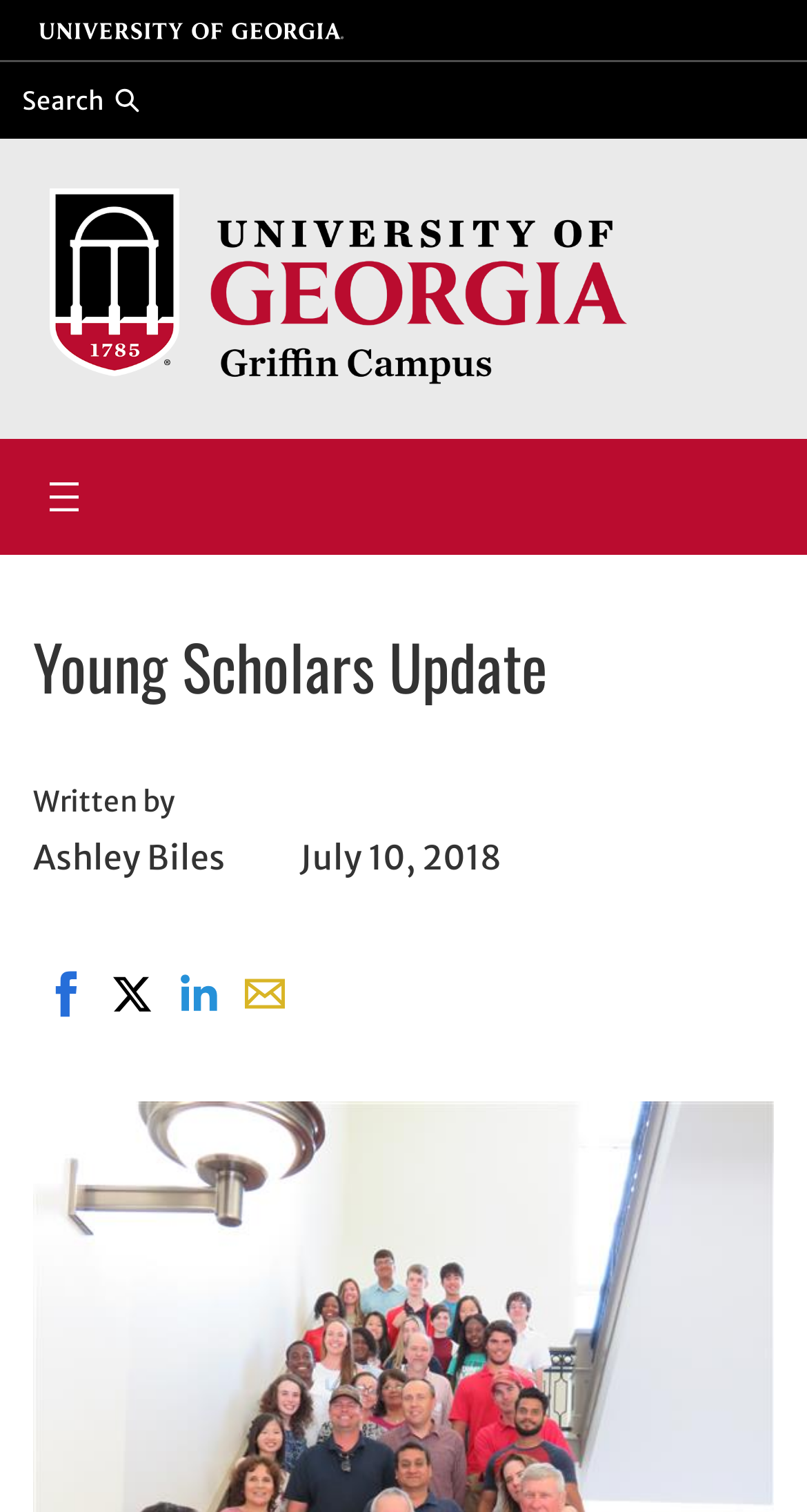Please identify the bounding box coordinates of the region to click in order to complete the given instruction: "Share on Facebook". The coordinates should be four float numbers between 0 and 1, i.e., [left, top, right, bottom].

[0.041, 0.635, 0.123, 0.679]